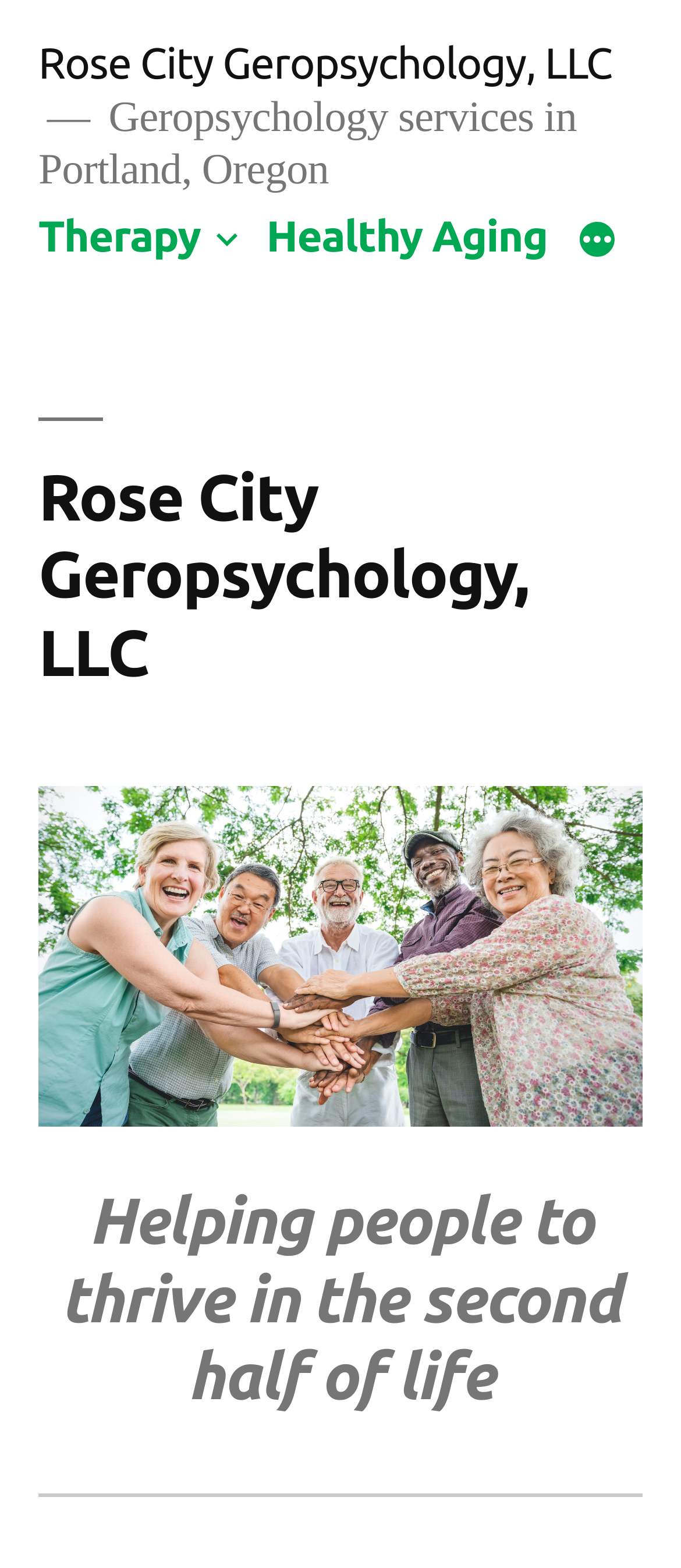Identify the bounding box for the UI element described as: "Therapy". The coordinates should be four float numbers between 0 and 1, i.e., [left, top, right, bottom].

[0.056, 0.135, 0.294, 0.166]